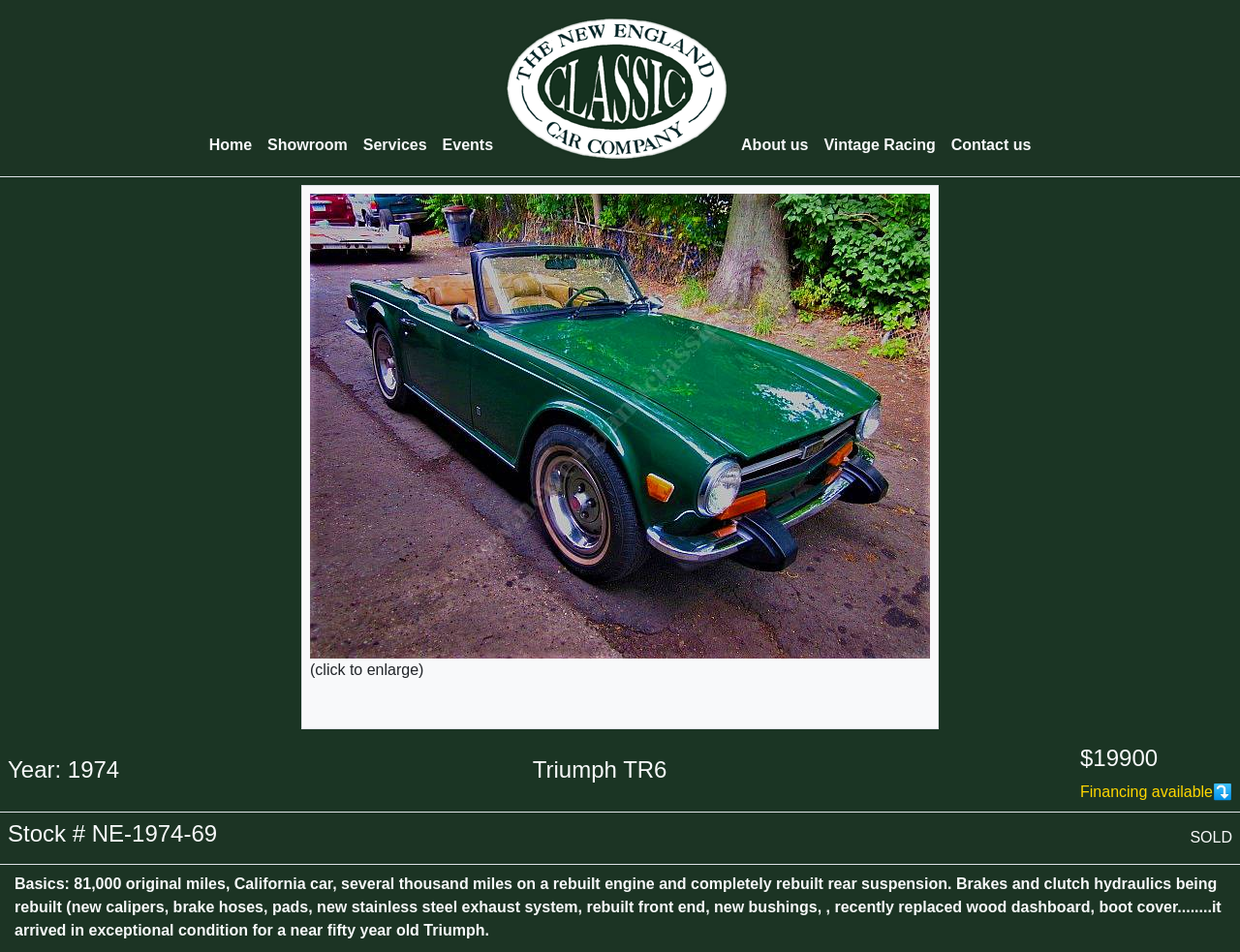Pinpoint the bounding box coordinates of the area that must be clicked to complete this instruction: "Read about Triumph TR6".

[0.43, 0.795, 0.538, 0.824]